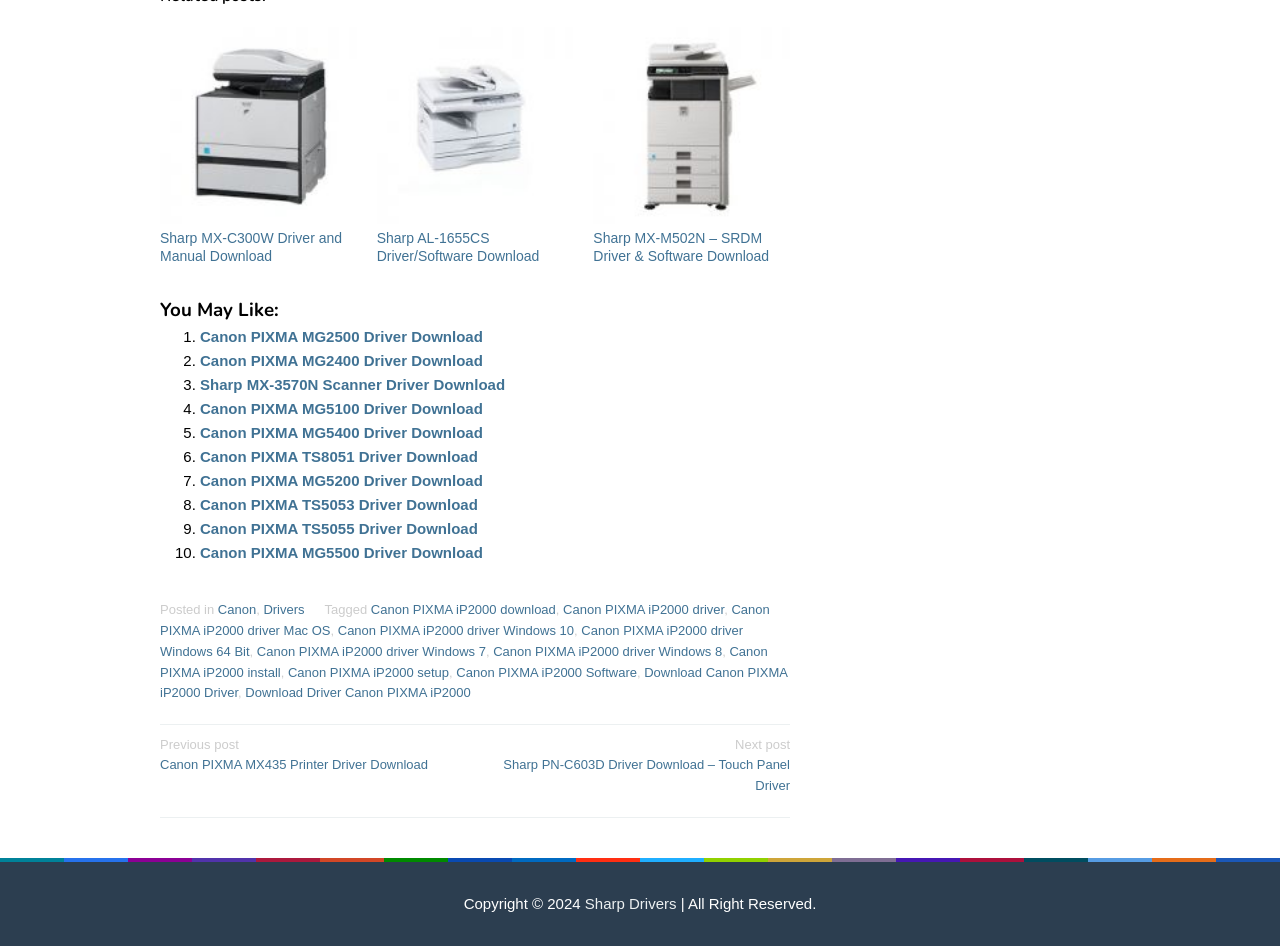Please find the bounding box coordinates of the clickable region needed to complete the following instruction: "Navigate to previous post Canon PIXMA MX435 Printer Driver Download". The bounding box coordinates must consist of four float numbers between 0 and 1, i.e., [left, top, right, bottom].

[0.125, 0.777, 0.361, 0.817]